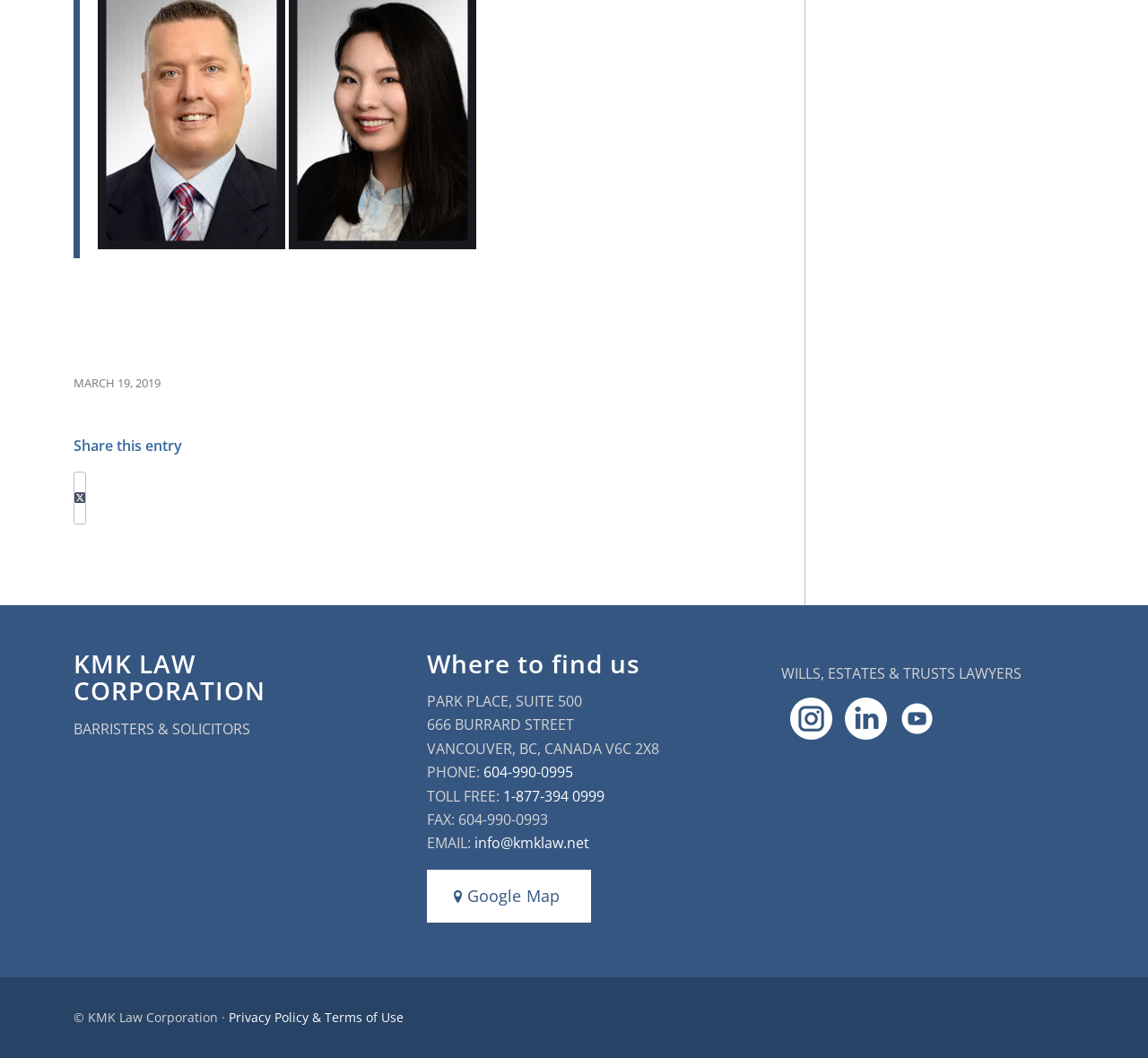What is the phone number of the law corporation?
Provide a concise answer using a single word or phrase based on the image.

604-990-0995